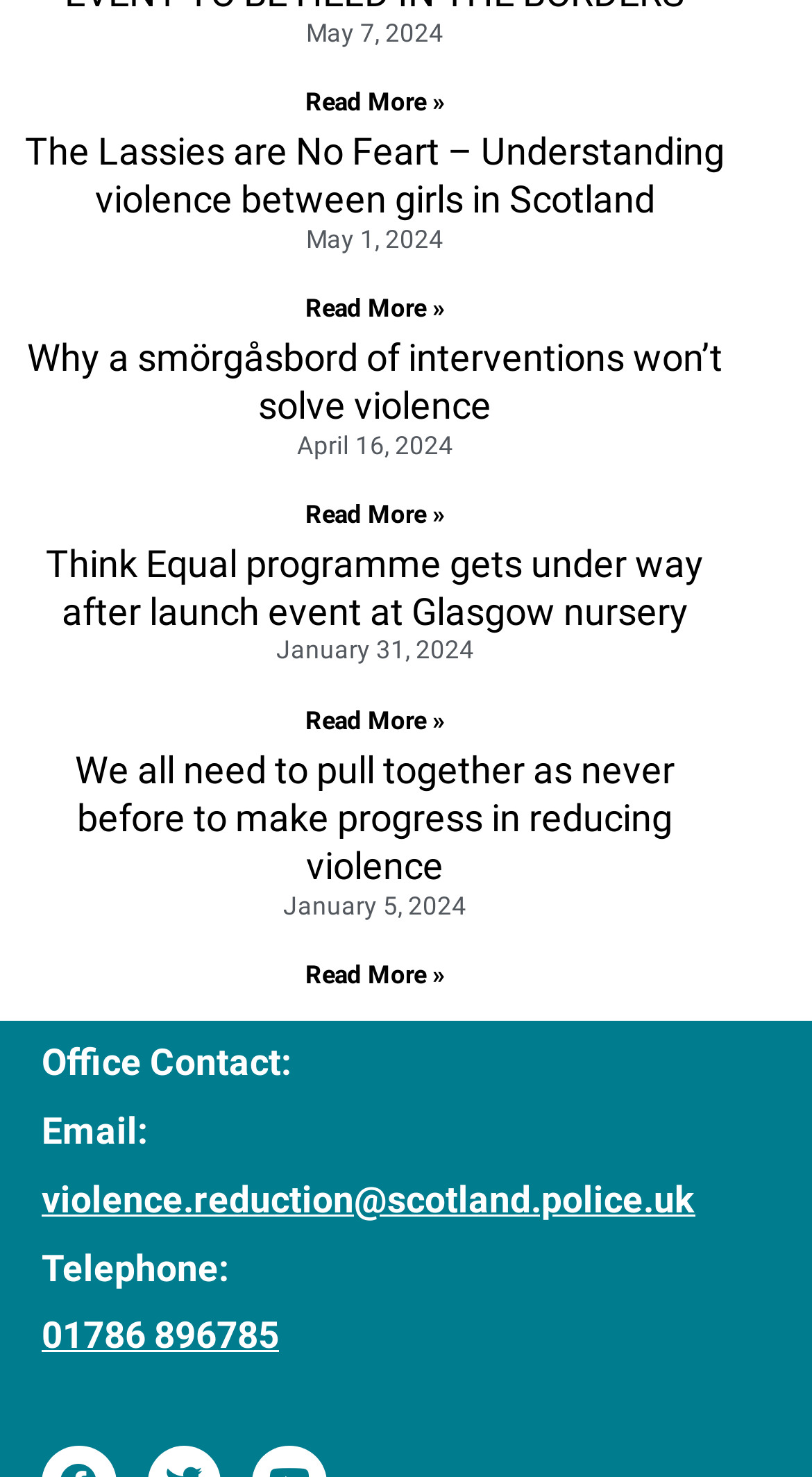Using a single word or phrase, answer the following question: 
How many 'Read more' links are there?

5